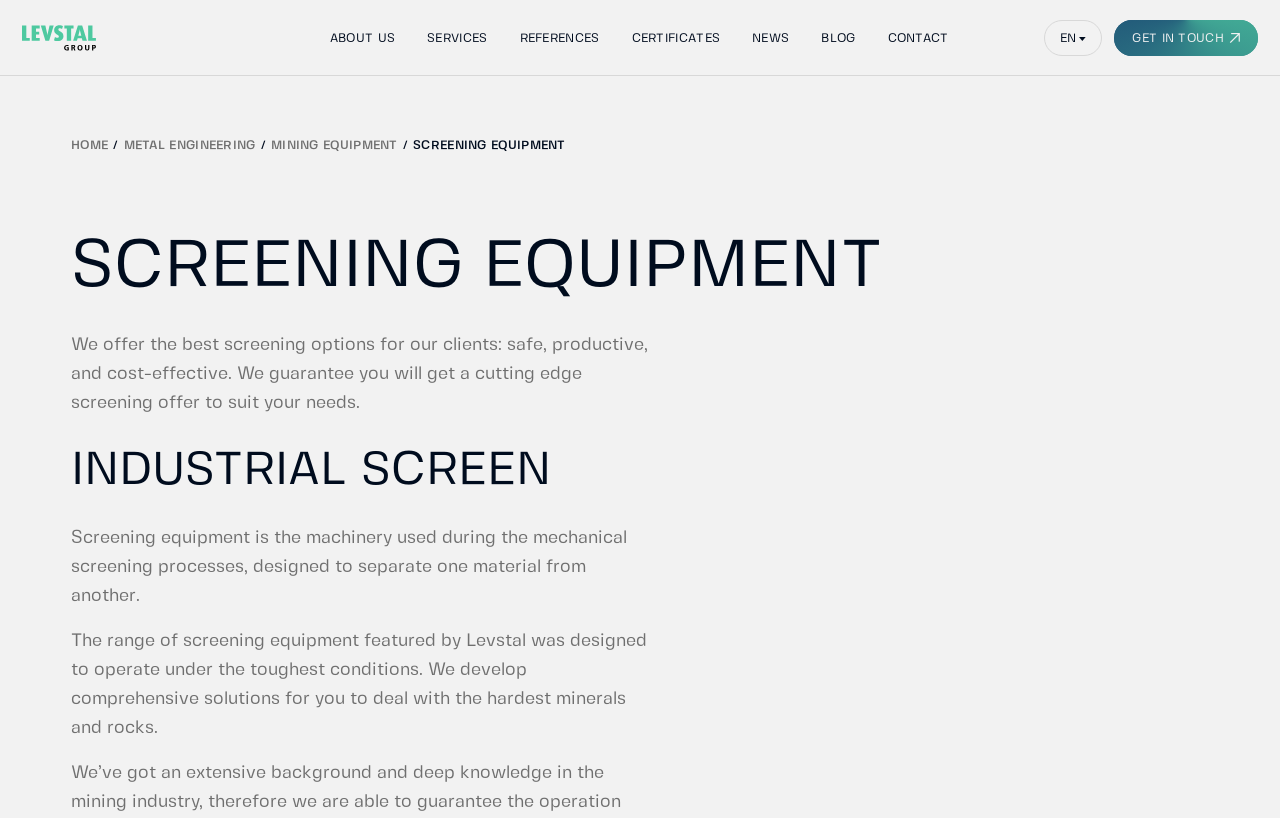What is the company name mentioned on the webpage?
Look at the screenshot and provide an in-depth answer.

The company name 'Levstal' is mentioned on the webpage, specifically in the root element 'Mining Screens: Industrial Screen | Levstal.com'.